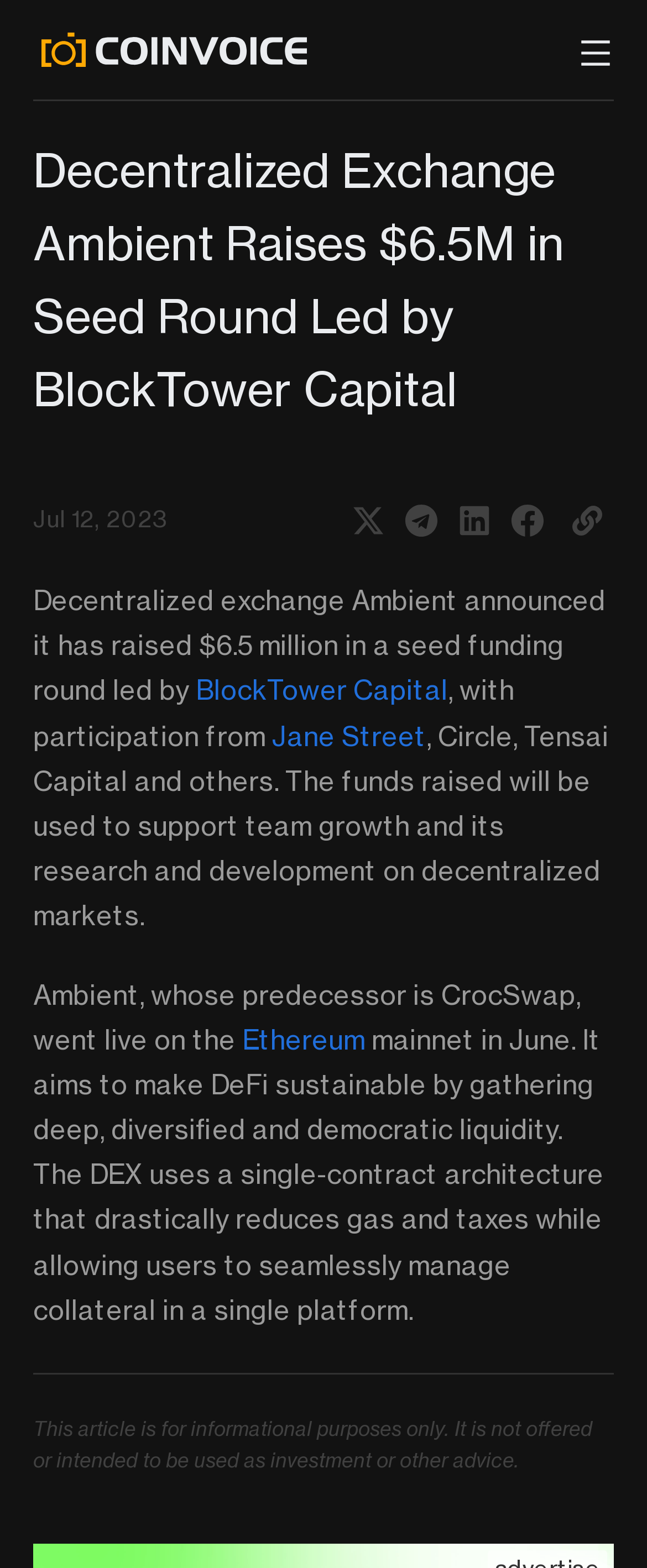Provide a thorough description of this webpage.

The webpage is focused on a news article about Decentralized Exchange Ambient raising $6.5M in a seed round led by BlockTower Capital. At the top left, there is a link to CoinVoice, accompanied by an image with the same name. Below this, there is a horizontal separator line. 

On the top right, there is a small image. The main article content starts below this image, with a heading that matches the title of the webpage. The heading is followed by the date "Jul 12, 2023" and four buttons with images, which are likely social media sharing links. 

The article content is divided into several paragraphs. The first paragraph describes the seed funding round and its participants. The second paragraph talks about Ambient's predecessor, CrocSwap, and its launch on the Ethereum mainnet. The third paragraph explains Ambient's goal of making DeFi sustainable and its single-contract architecture.

At the bottom of the page, there is another horizontal separator line, followed by a footer section. The footer contains a disclaimer stating that the article is for informational purposes only and should not be used as investment advice.